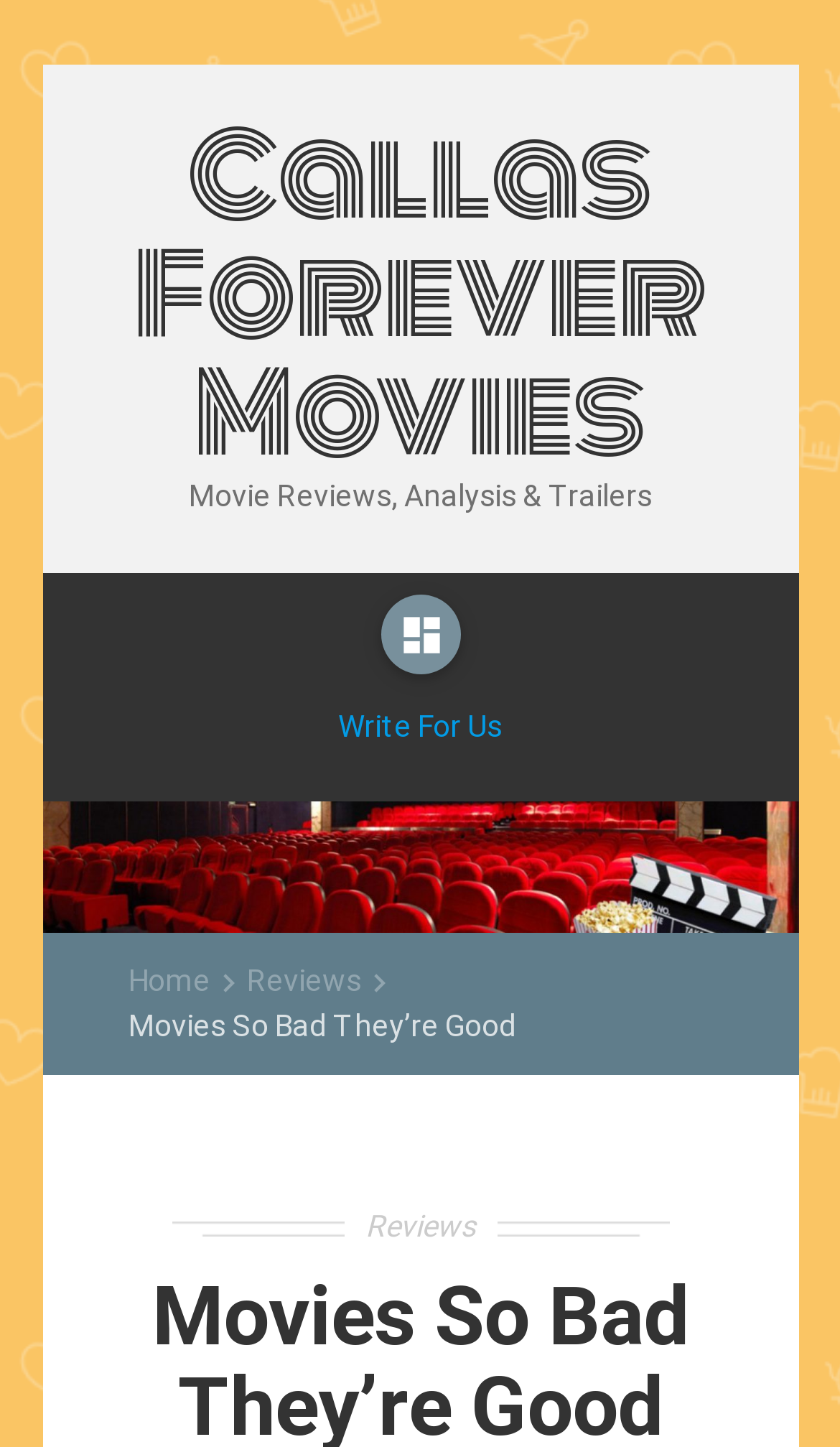Extract the text of the main heading from the webpage.

Callas Forever Movies